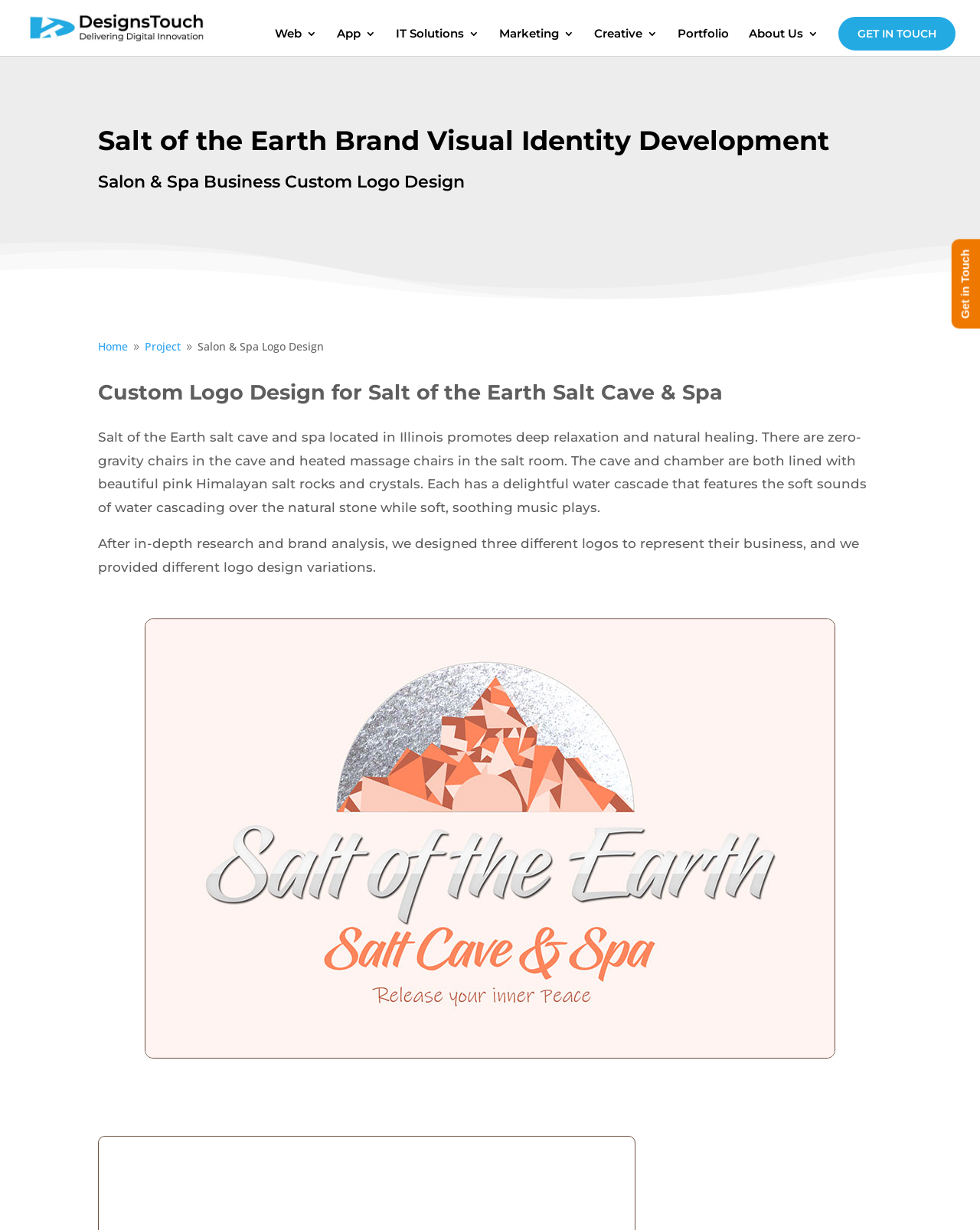Please find the bounding box coordinates of the clickable region needed to complete the following instruction: "Visit the Portfolio page". The bounding box coordinates must consist of four float numbers between 0 and 1, i.e., [left, top, right, bottom].

[0.691, 0.023, 0.744, 0.045]